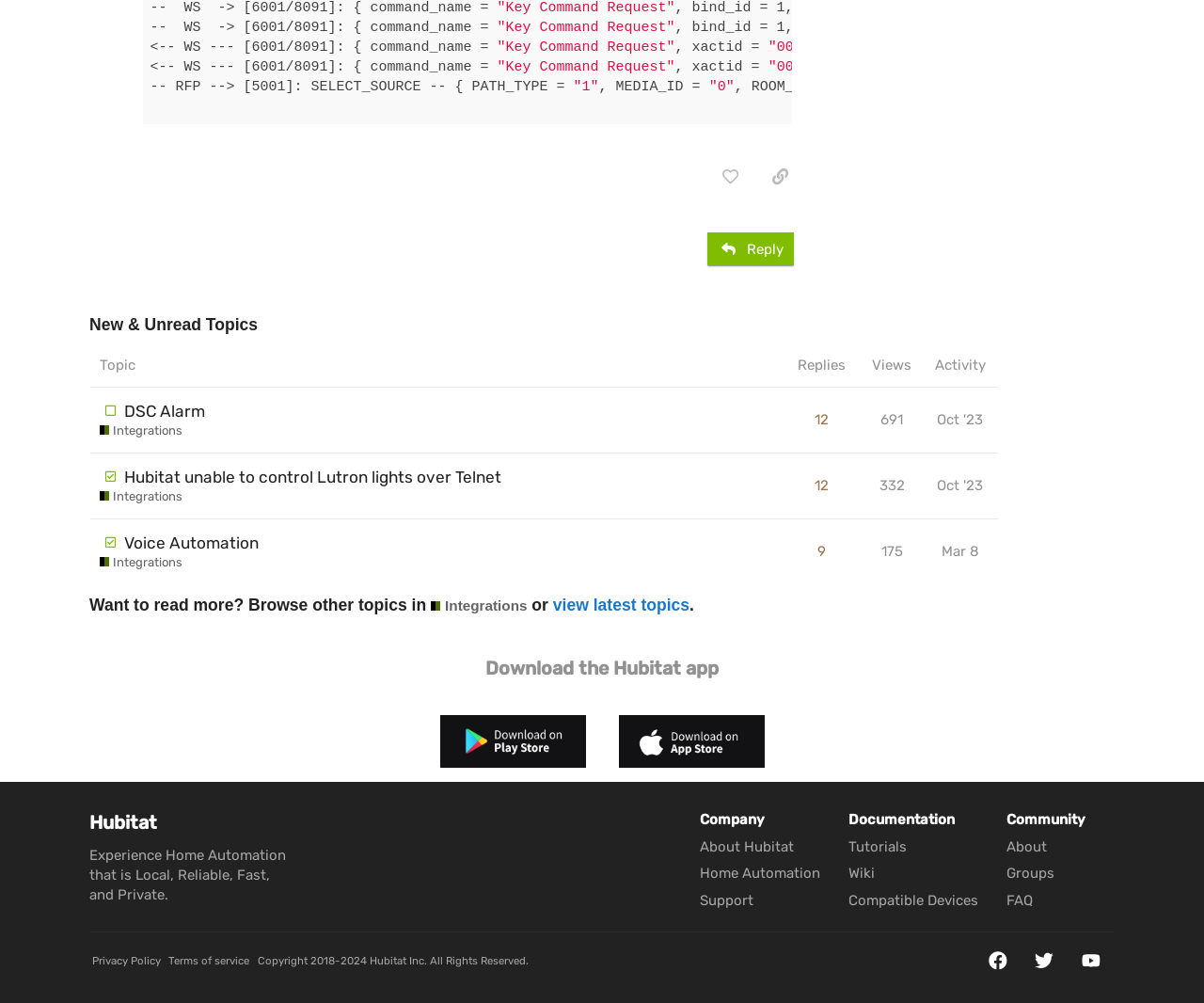Refer to the image and offer a detailed explanation in response to the question: How many replies does the second topic have?

I found the answer by examining the table with the heading 'New & Unread Topics'. The second row in the table has a gridcell with the text 'This topic has 12 replies with a high like to post ratio', which indicates the number of replies for the second topic.